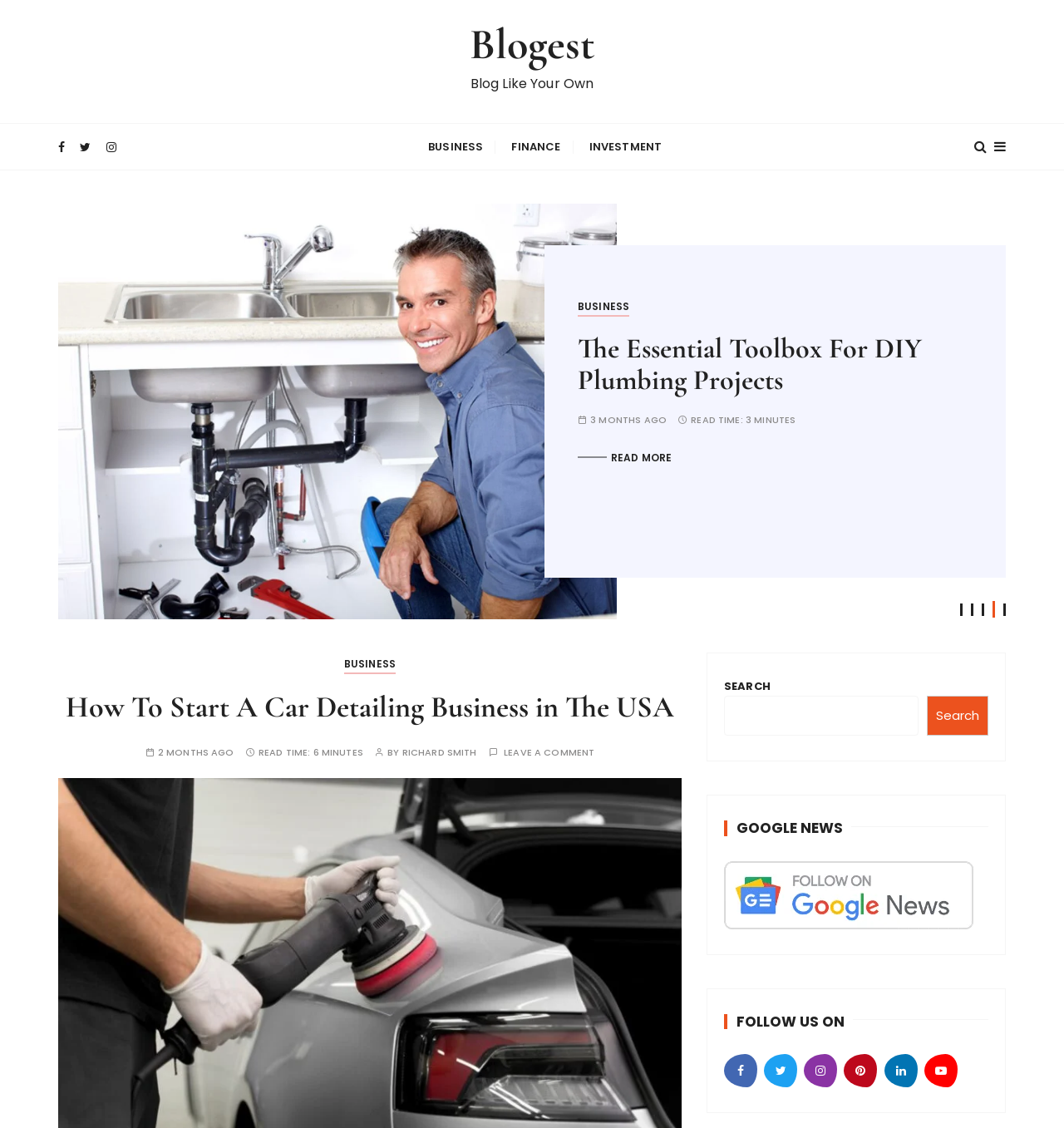Determine the bounding box coordinates for the region that must be clicked to execute the following instruction: "Click on the READ MORE button".

[0.61, 0.399, 0.698, 0.412]